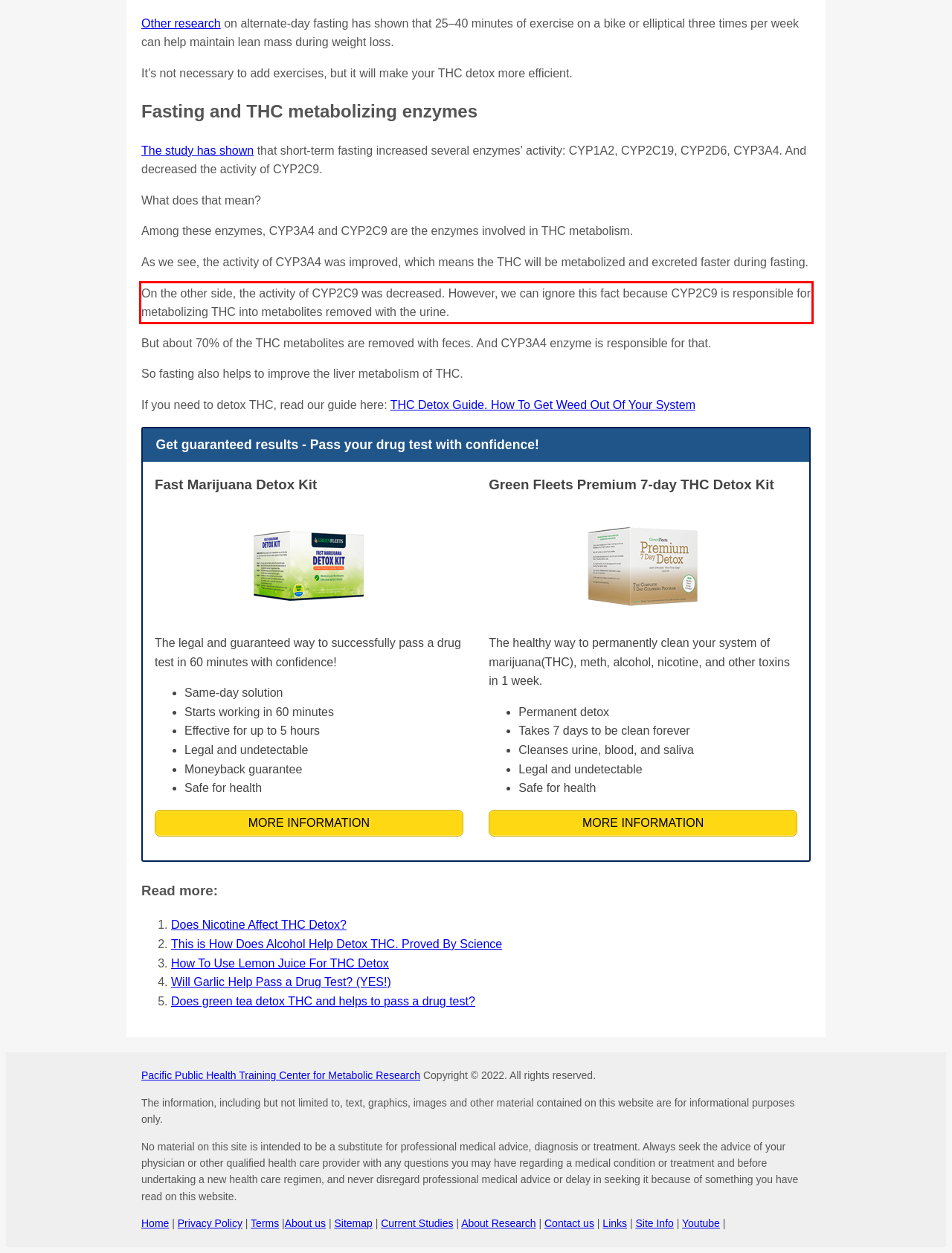The screenshot you have been given contains a UI element surrounded by a red rectangle. Use OCR to read and extract the text inside this red rectangle.

On the other side, the activity of CYP2C9 was decreased. However, we can ignore this fact because CYP2C9 is responsible for metabolizing THC into metabolites removed with the urine.